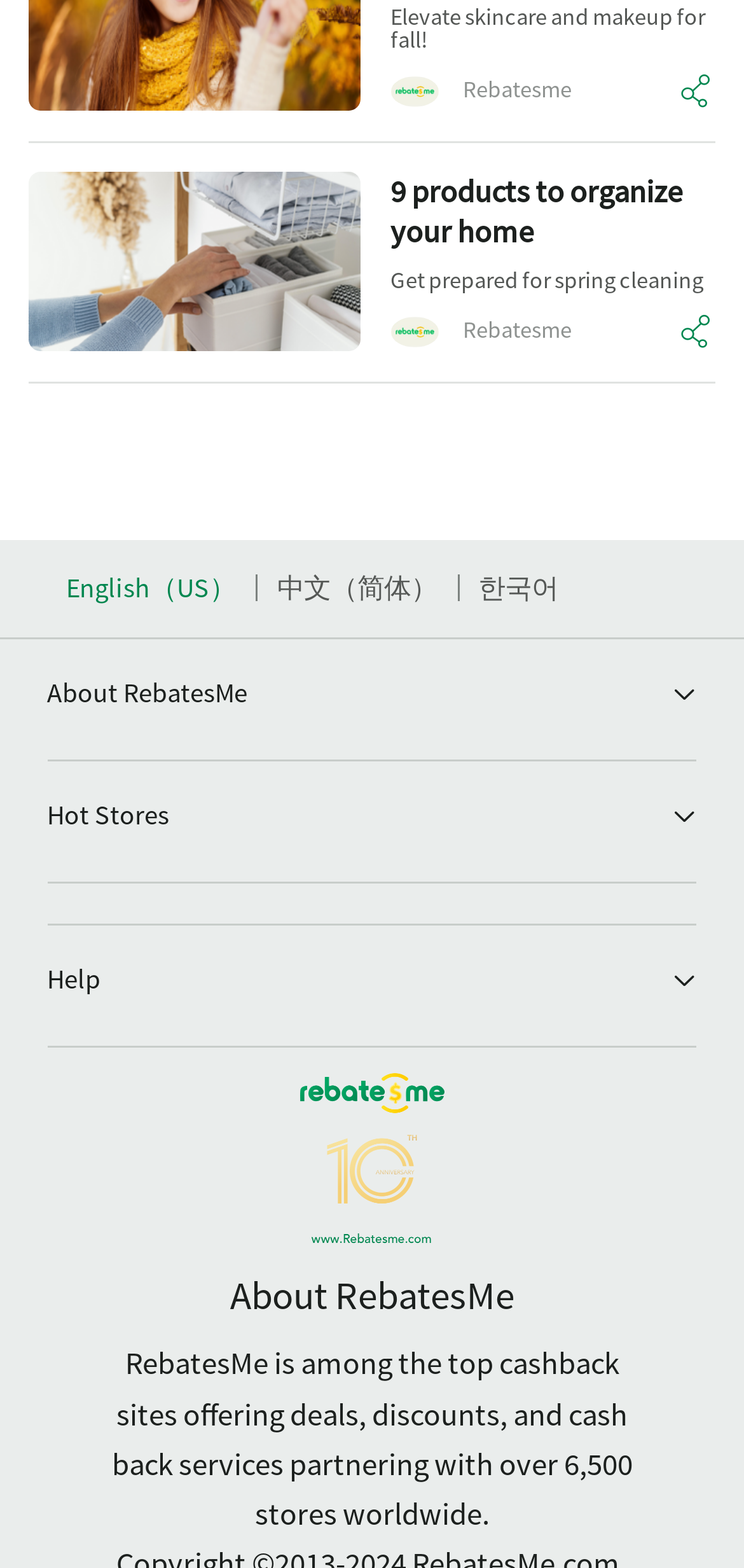Answer the question with a brief word or phrase:
What is the theme of the webpage?

cashback and rebates